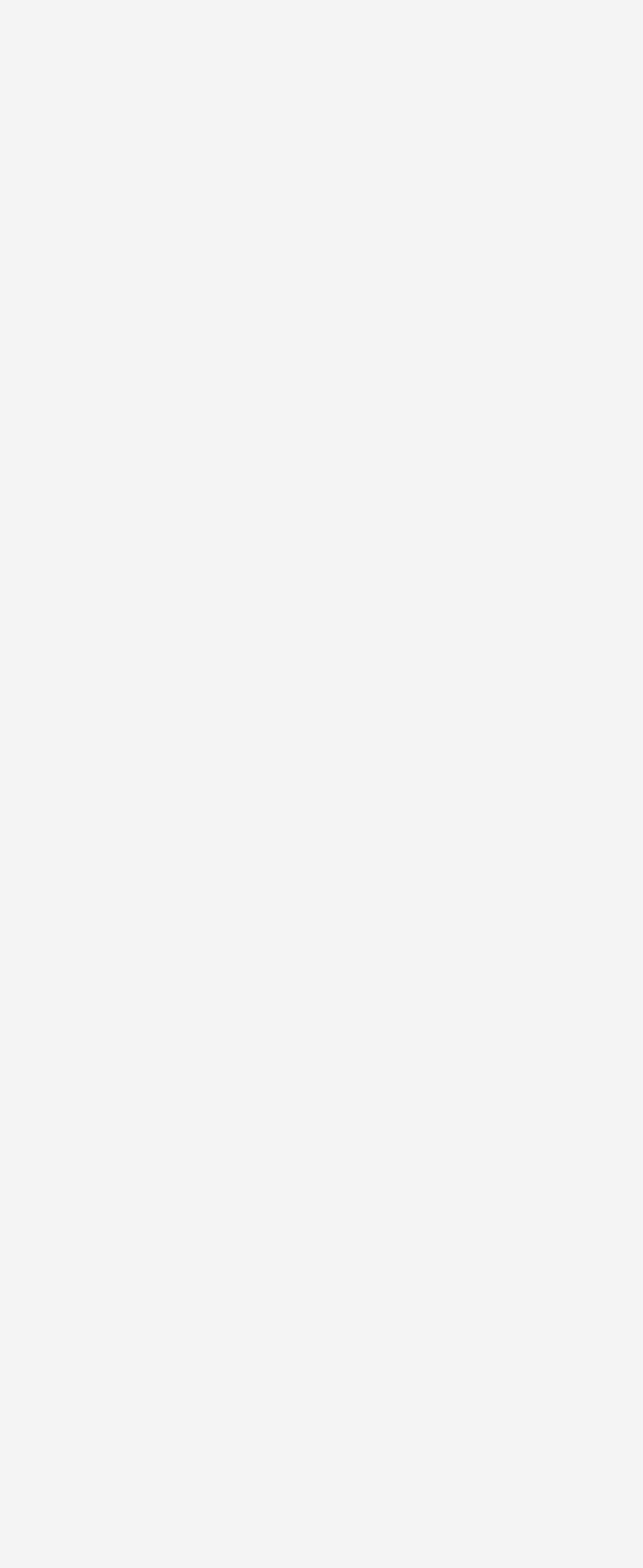How many social media links are available?
Using the image, respond with a single word or phrase.

3